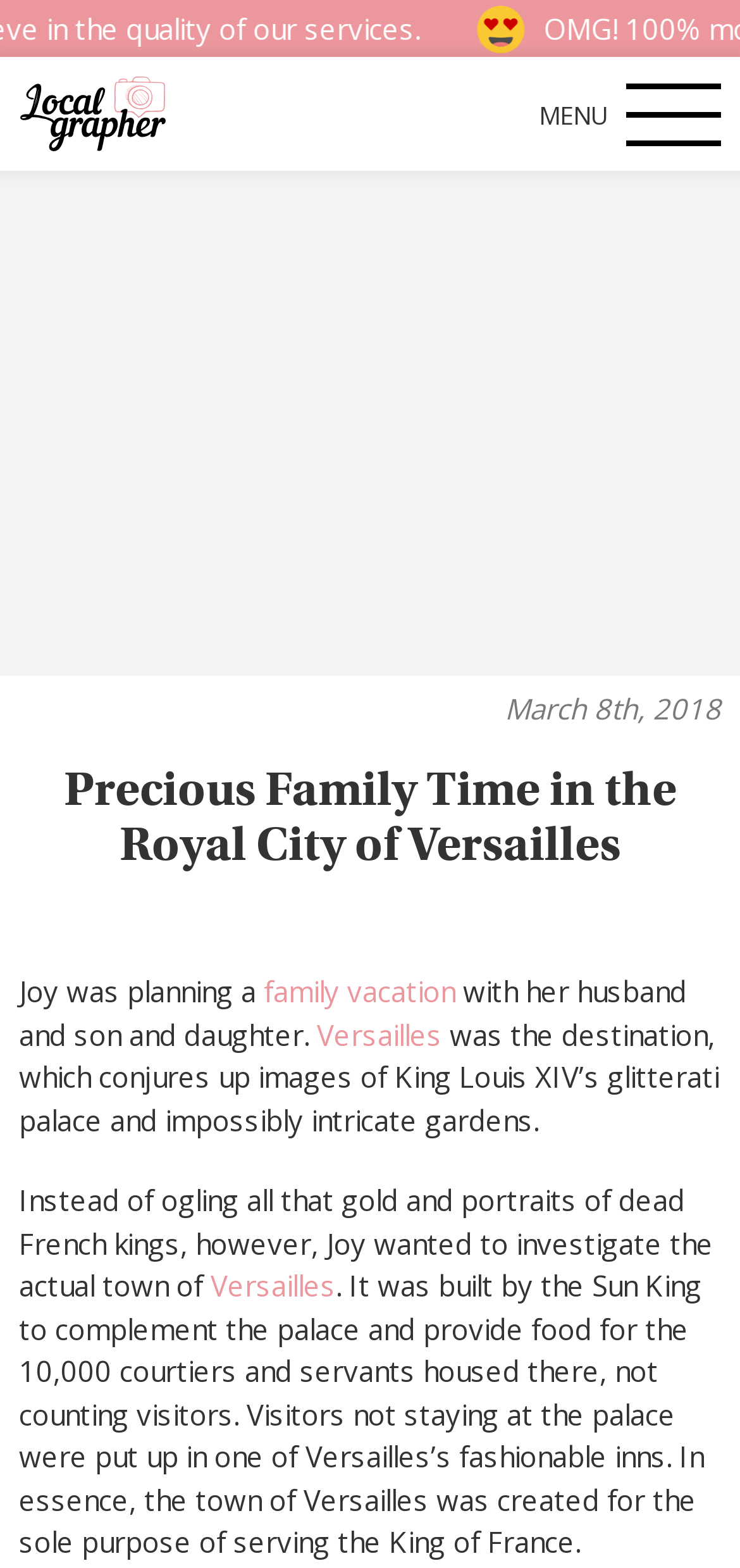Determine the bounding box coordinates for the HTML element described here: "Versailles".

[0.428, 0.648, 0.597, 0.672]